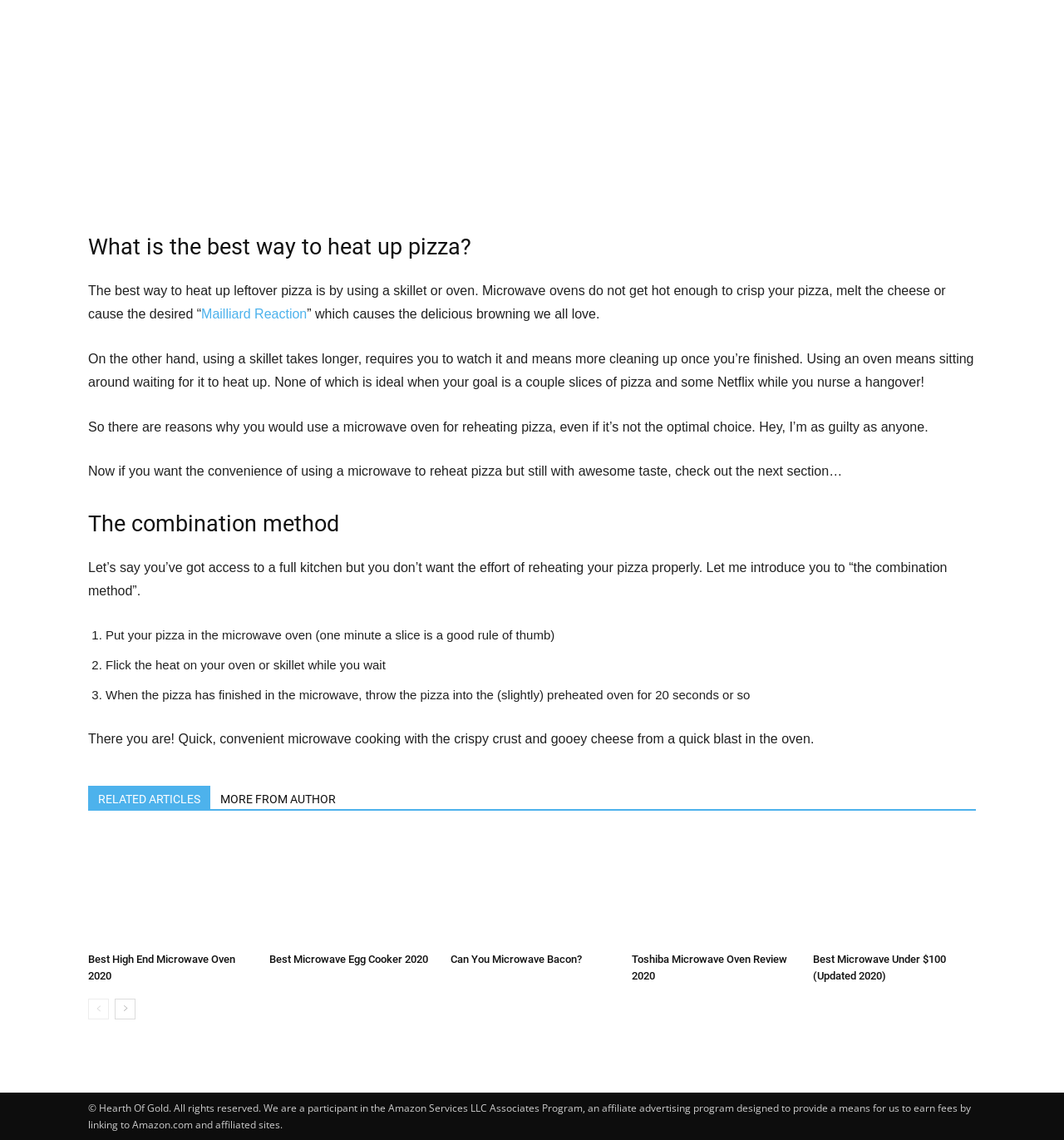Use the information in the screenshot to answer the question comprehensively: What is the best way to heat up pizza?

The webpage starts with a heading asking 'What is the best way to heat up pizza?' and then provides an answer in the following text, stating that the best way is by using a skillet or oven, as microwave ovens do not get hot enough to crisp the pizza, melt the cheese, or cause the desired browning.